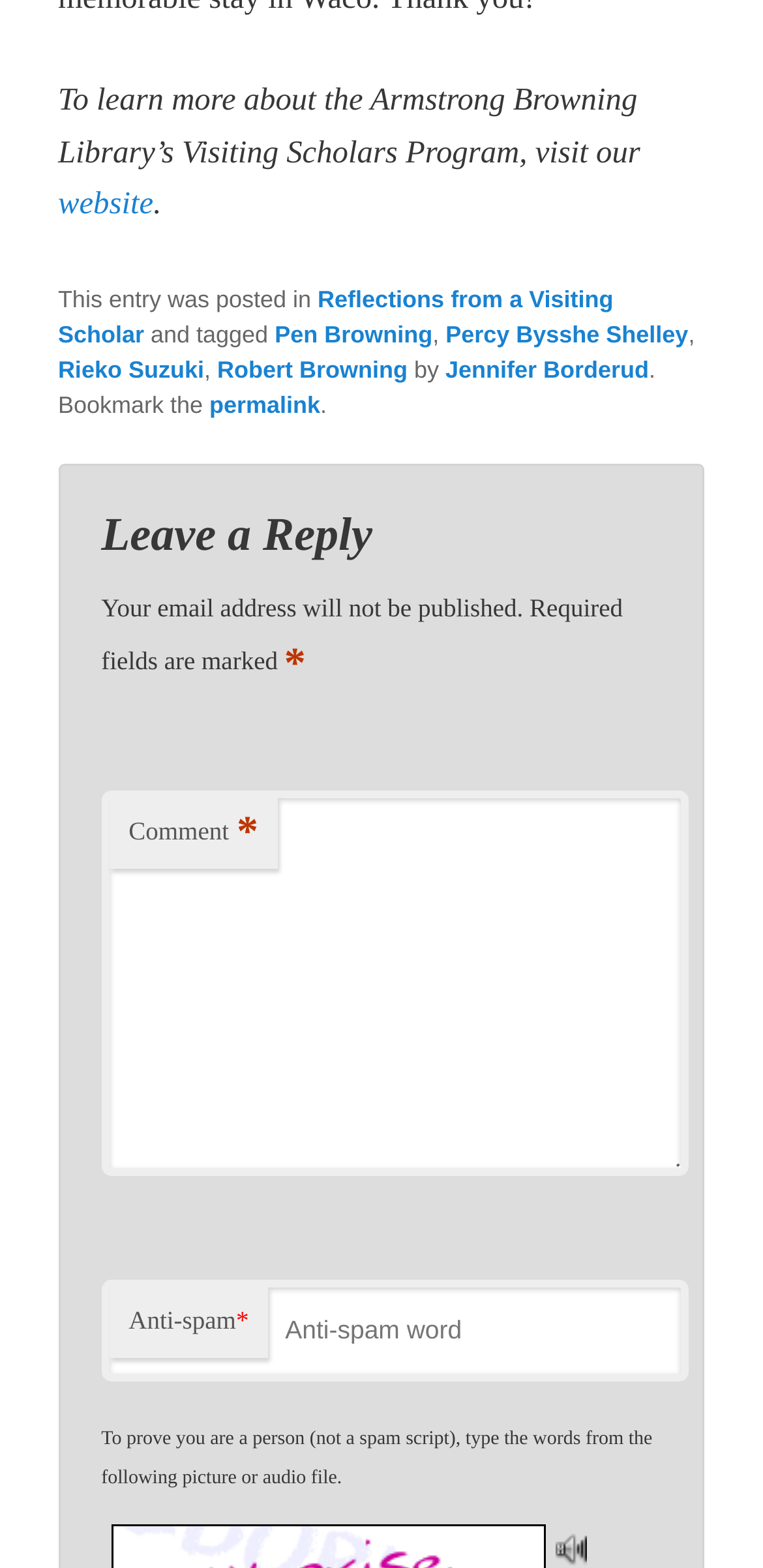What is the purpose of the 'Anti-spam' field?
Based on the screenshot, provide a one-word or short-phrase response.

To prove you are a person